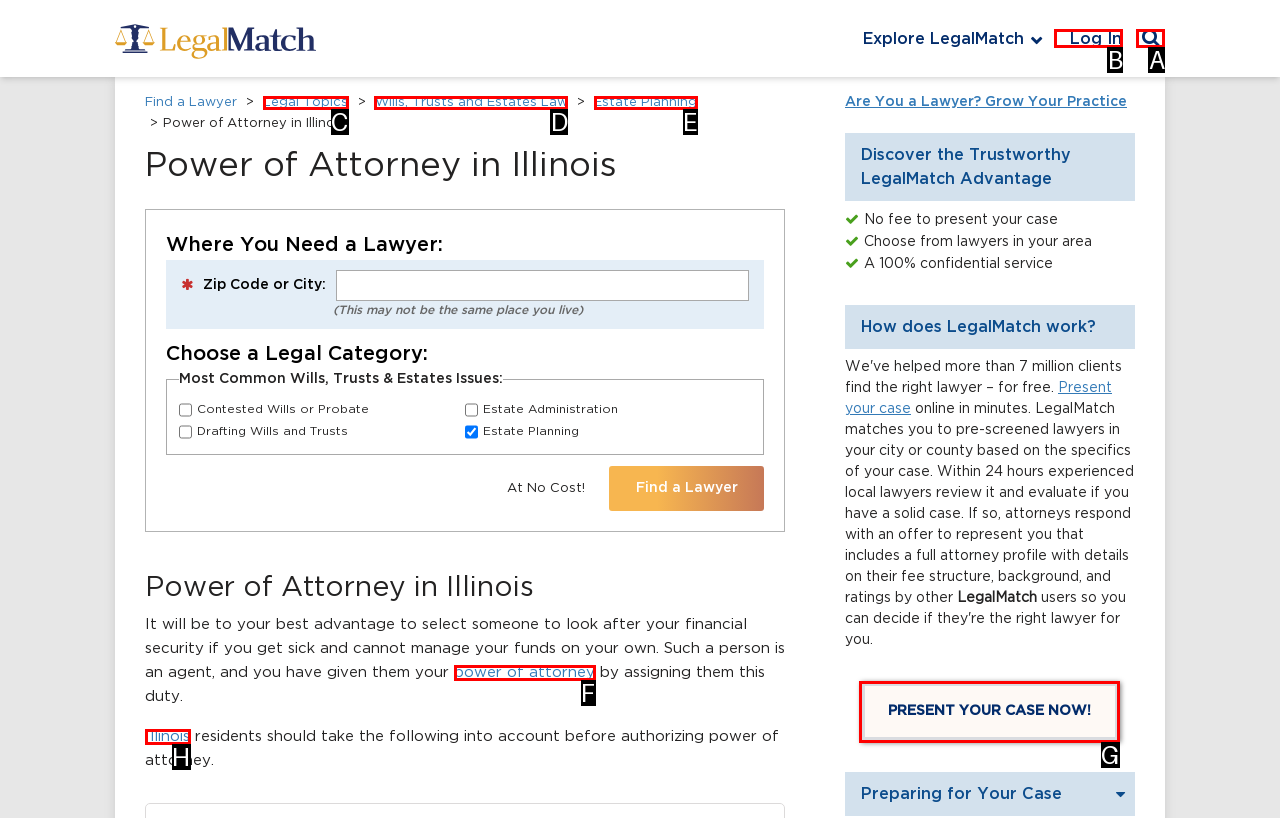Based on the task: Log in, which UI element should be clicked? Answer with the letter that corresponds to the correct option from the choices given.

B